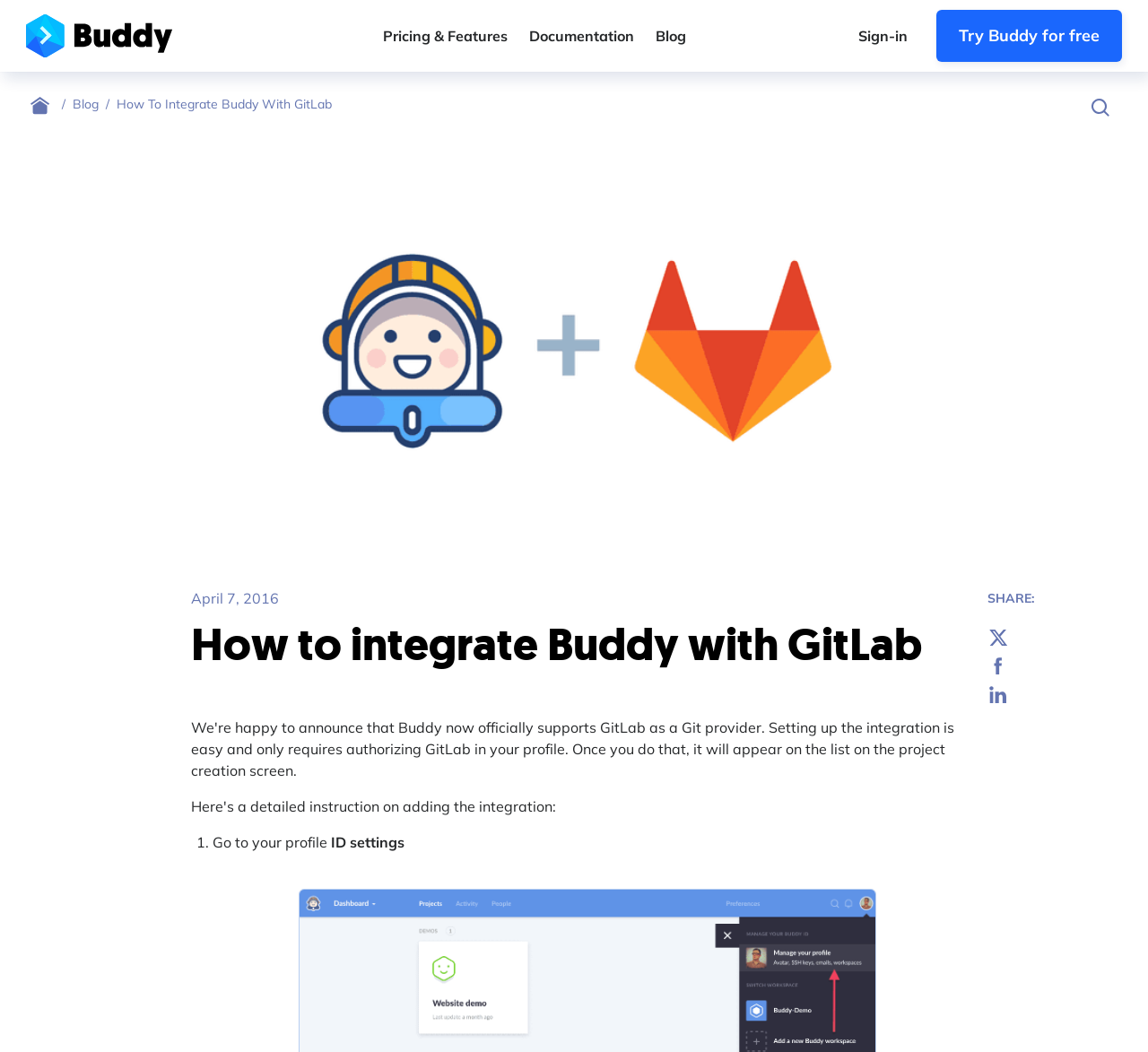Select the bounding box coordinates of the element I need to click to carry out the following instruction: "Try Buddy for free".

[0.816, 0.009, 0.977, 0.059]